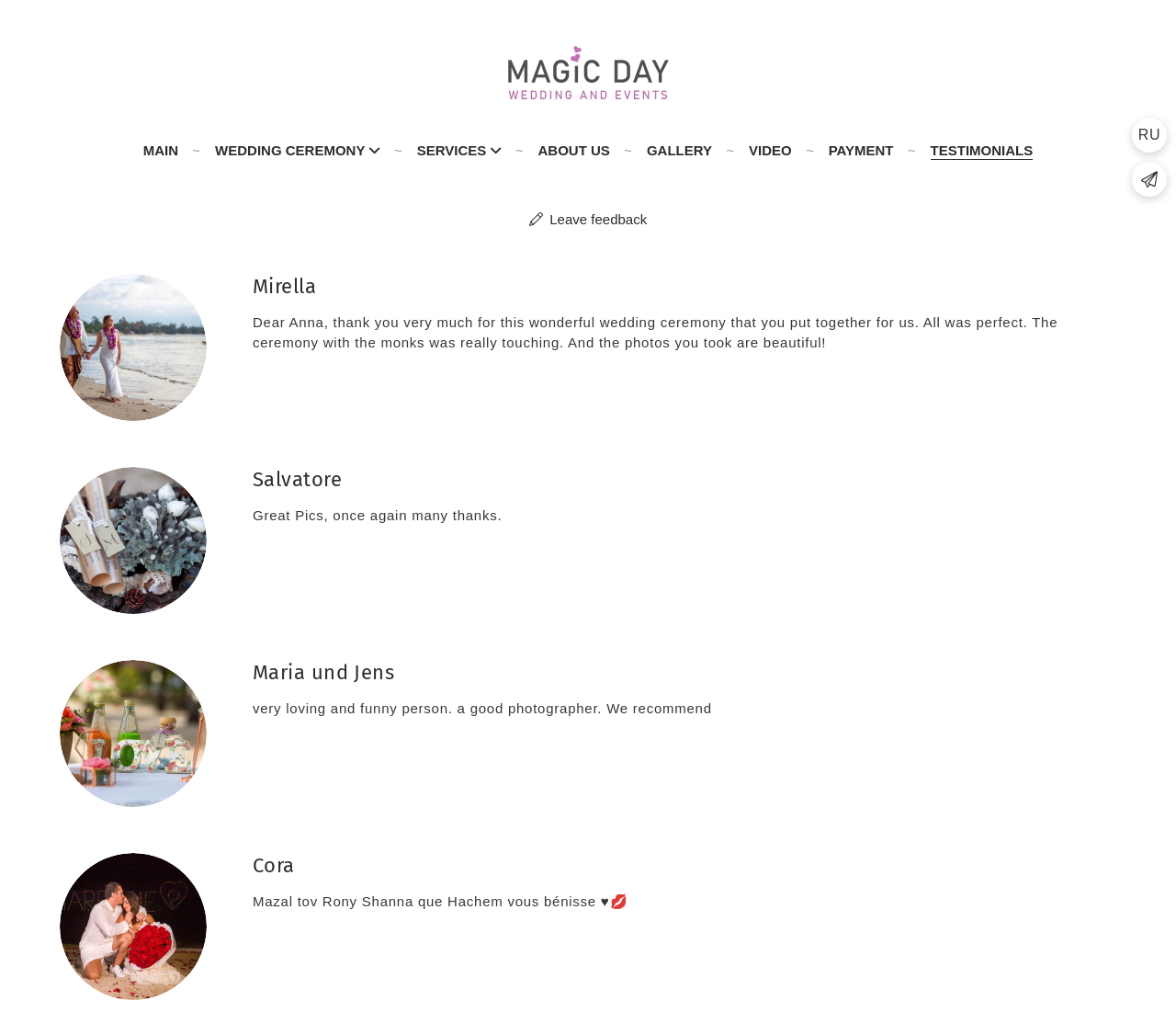Provide your answer in one word or a succinct phrase for the question: 
How many testimonials are displayed on this webpage?

4